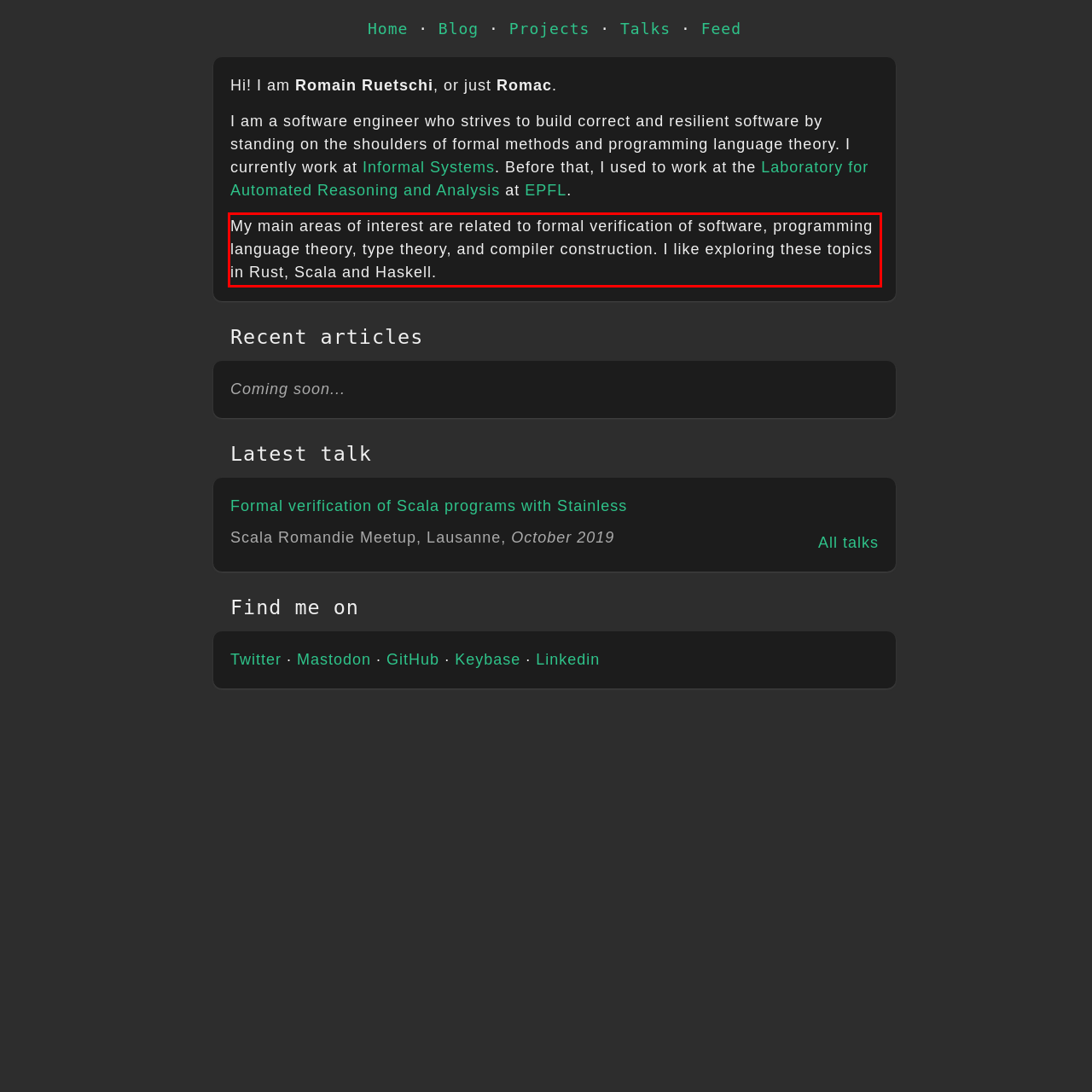In the screenshot of the webpage, find the red bounding box and perform OCR to obtain the text content restricted within this red bounding box.

My main areas of interest are related to formal verification of software, programming language theory, type theory, and compiler construction. I like exploring these topics in Rust, Scala and Haskell.